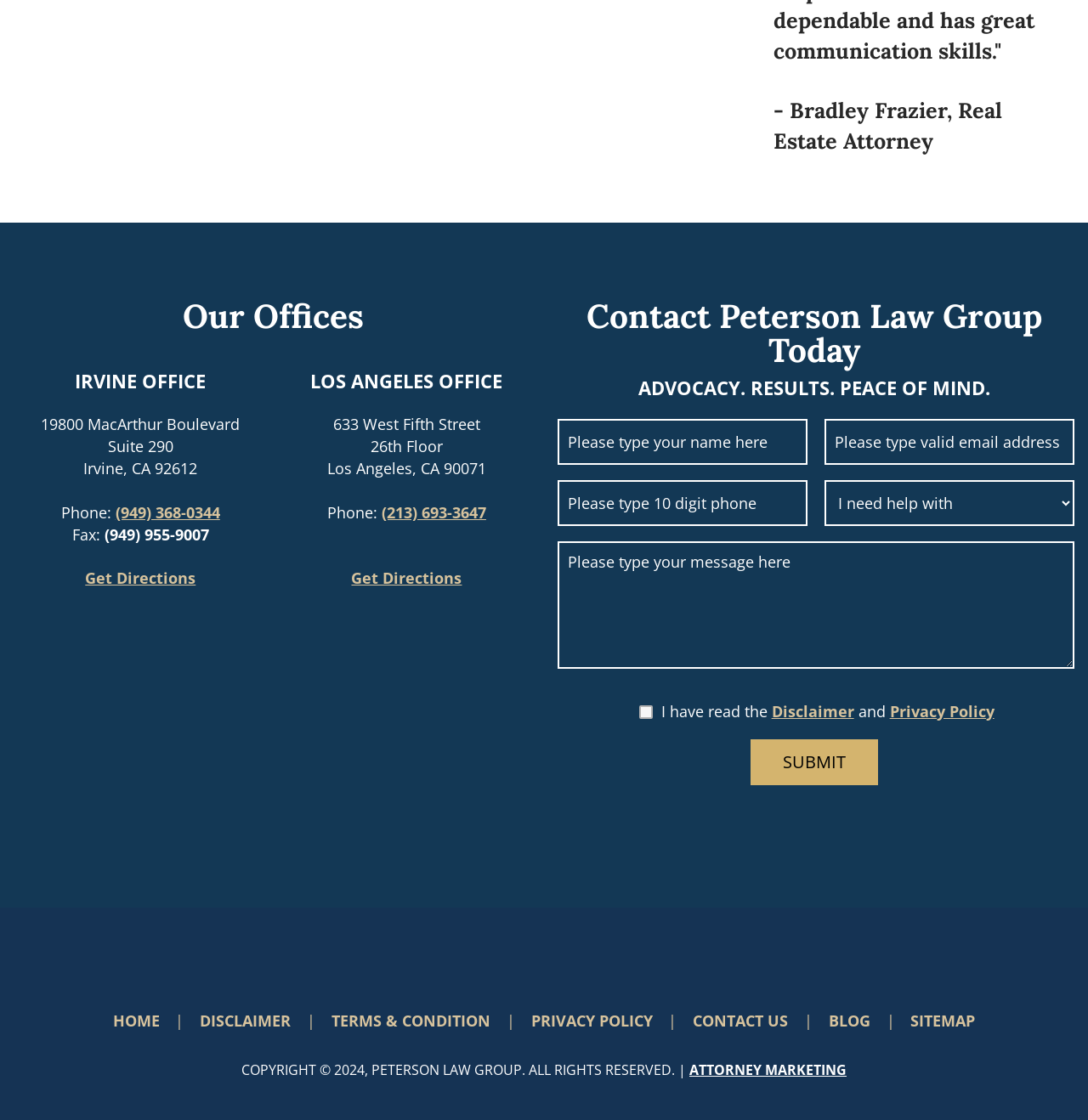Please find the bounding box coordinates of the element that needs to be clicked to perform the following instruction: "View details of Gif Animated Twinkle Photoshop Action". The bounding box coordinates should be four float numbers between 0 and 1, represented as [left, top, right, bottom].

None